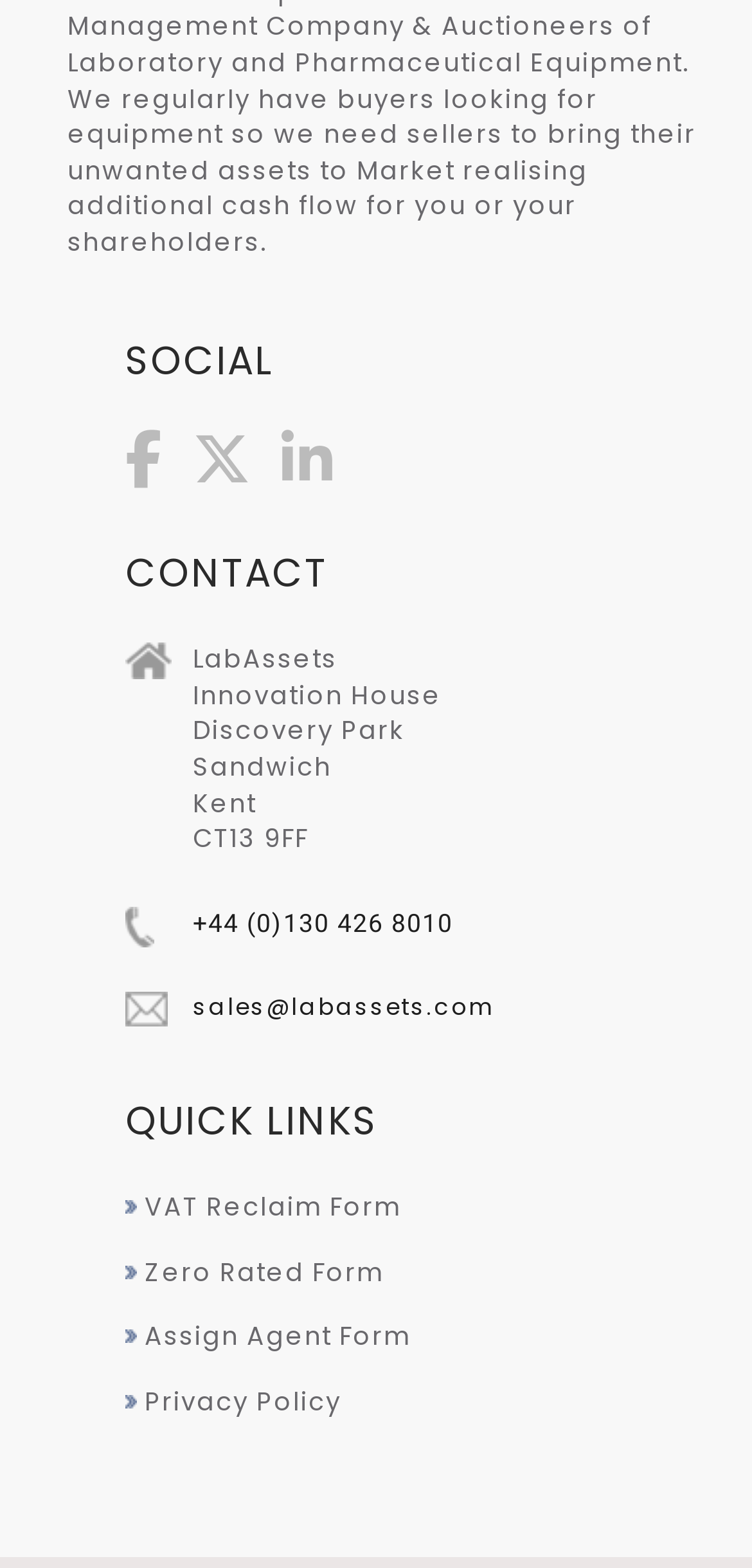How many quick links are there?
Based on the image content, provide your answer in one word or a short phrase.

5